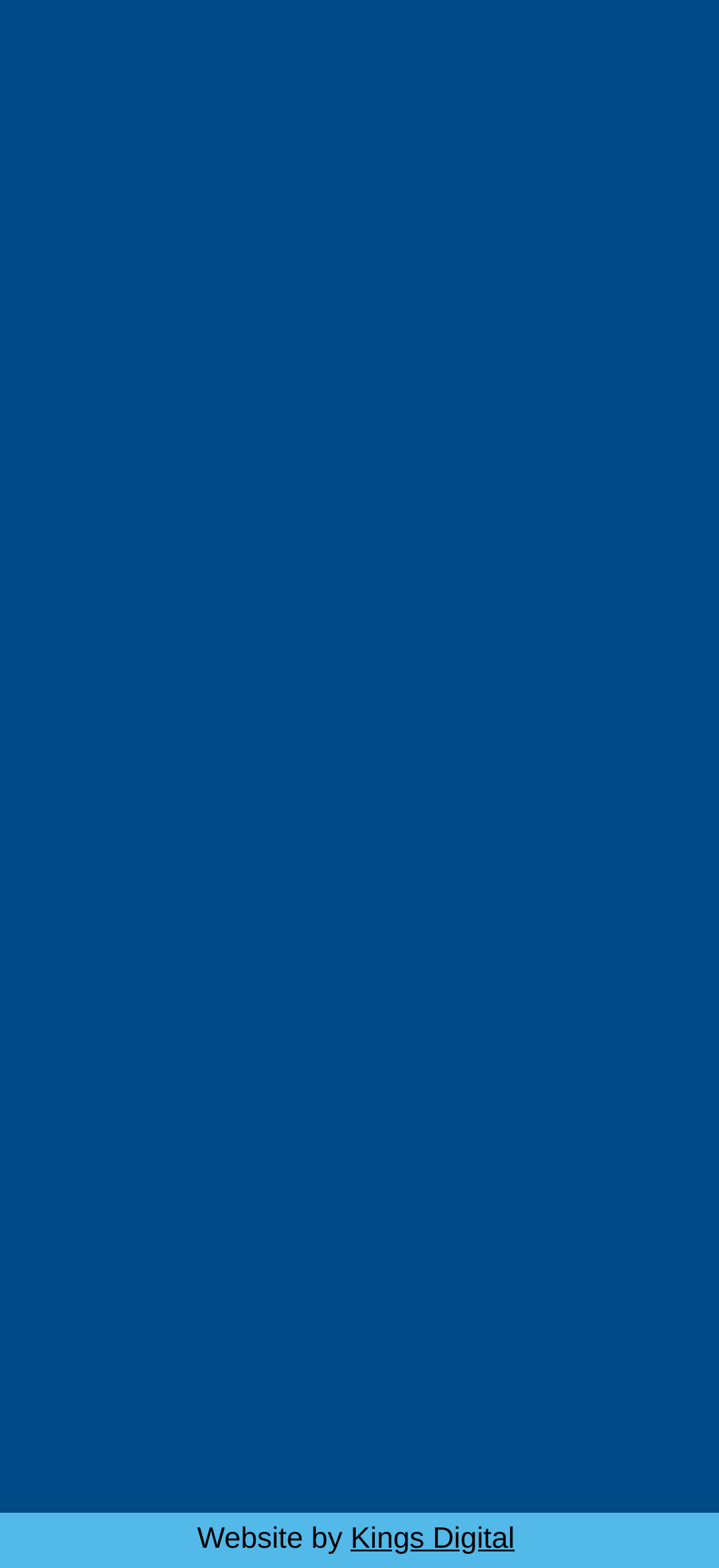Identify the bounding box coordinates for the region of the element that should be clicked to carry out the instruction: "visit Instagram". The bounding box coordinates should be four float numbers between 0 and 1, i.e., [left, top, right, bottom].

[0.664, 0.019, 0.726, 0.047]